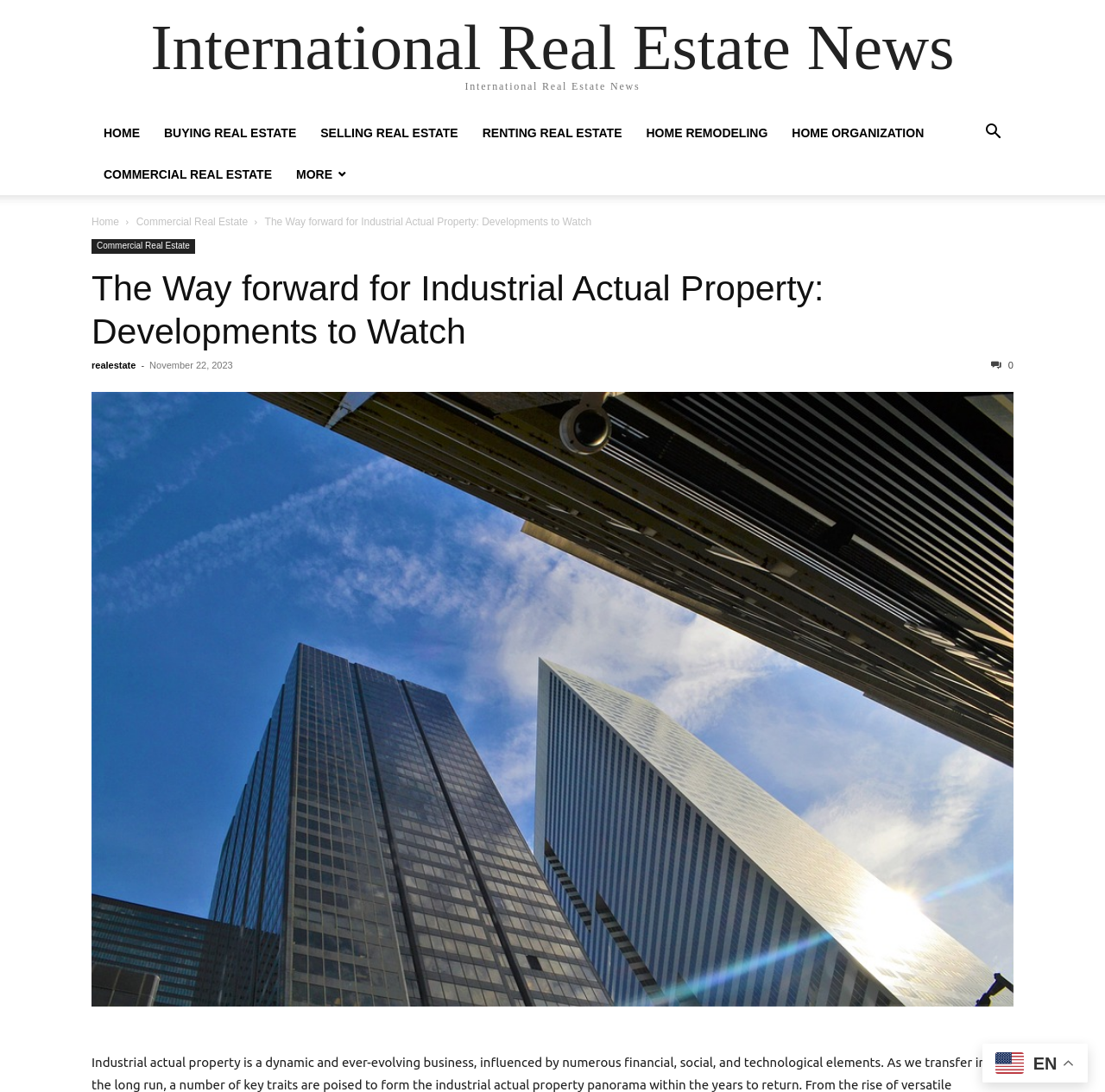Locate the bounding box coordinates of the element's region that should be clicked to carry out the following instruction: "Read the article 'The Way forward for Industrial Actual Property: Developments to Watch'". The coordinates need to be four float numbers between 0 and 1, i.e., [left, top, right, bottom].

[0.239, 0.198, 0.535, 0.209]